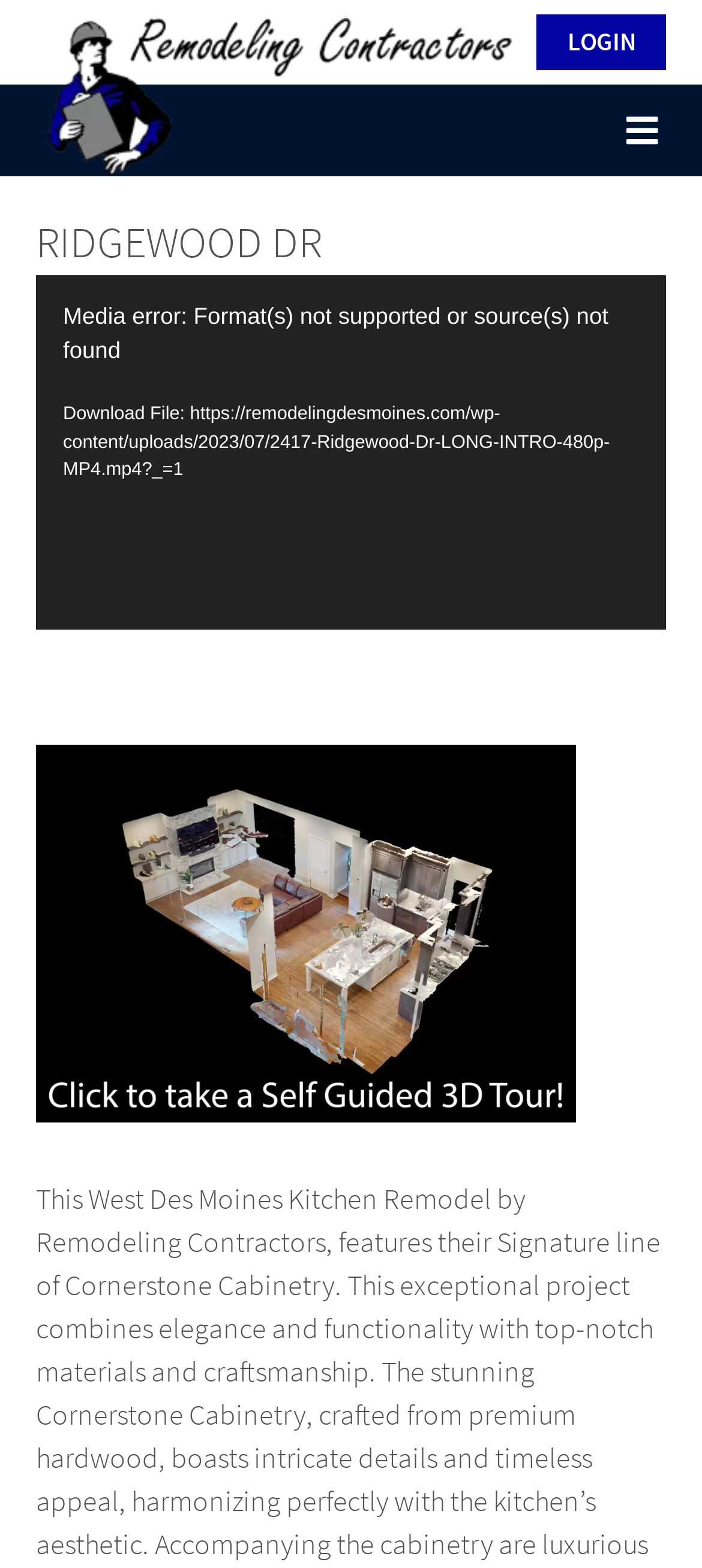Provide an in-depth caption for the webpage.

This webpage is about a West Des Moines kitchen remodel by Remodeling Contractors, featuring their Signature line of Cornerstone Cabinetry. At the top right corner, there is a "LOGIN" link. Next to it, there is a button with an icon, which expands to a primary menu when clicked. On the top left, there is a link to "Remodeling Contractors" accompanied by an image with the same name.

Below the image, there is a header section with a heading "RIDGEWOOD DR". To the right of the header, there is a "Video Player" section. Within this section, there is a video player application with a "Play" button, a timer displaying "00:00", a horizontal time slider, and a "Fullscreen" button. Below the video player, there is a link to download a video file.

The webpage has a total of 4 links, 3 buttons, 1 image, 1 application, 1 header, 1 timer, 1 slider, and 4 static text elements. The layout is organized, with elements positioned in a logical and easy-to-follow manner.